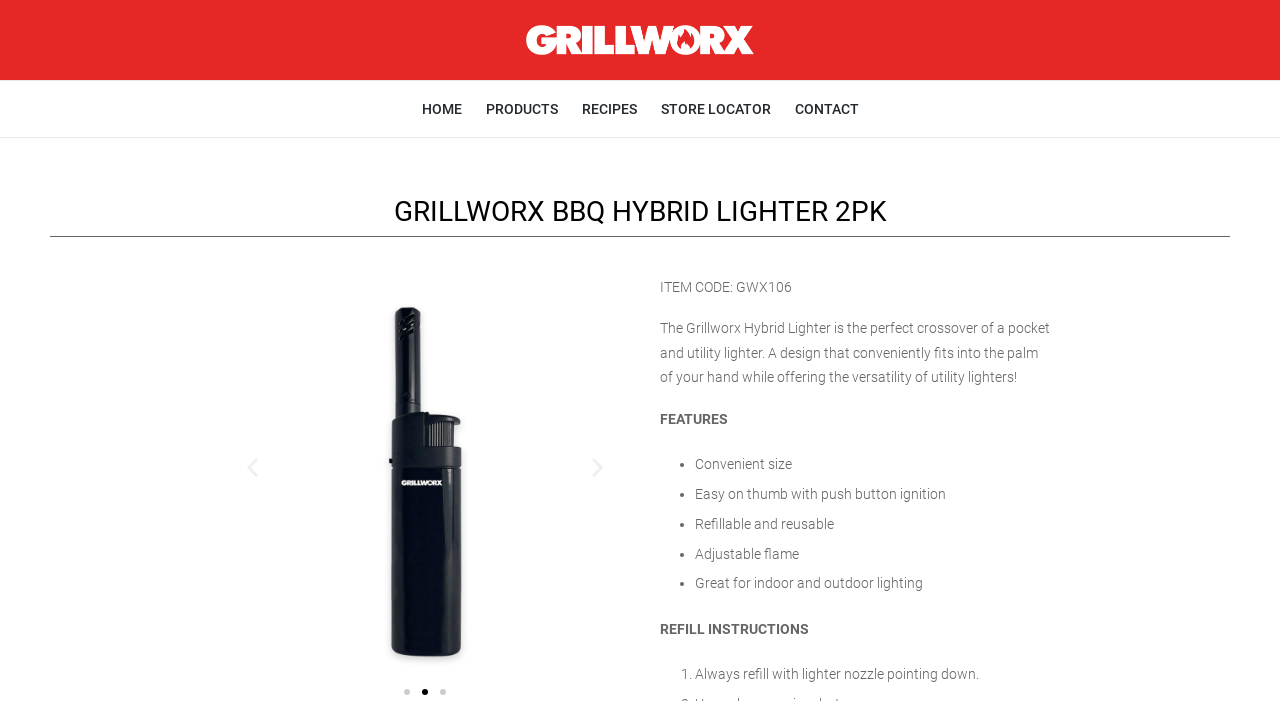What is a feature of the Grillworx Hybrid Lighter?
Please look at the screenshot and answer in one word or a short phrase.

Adjustable flame